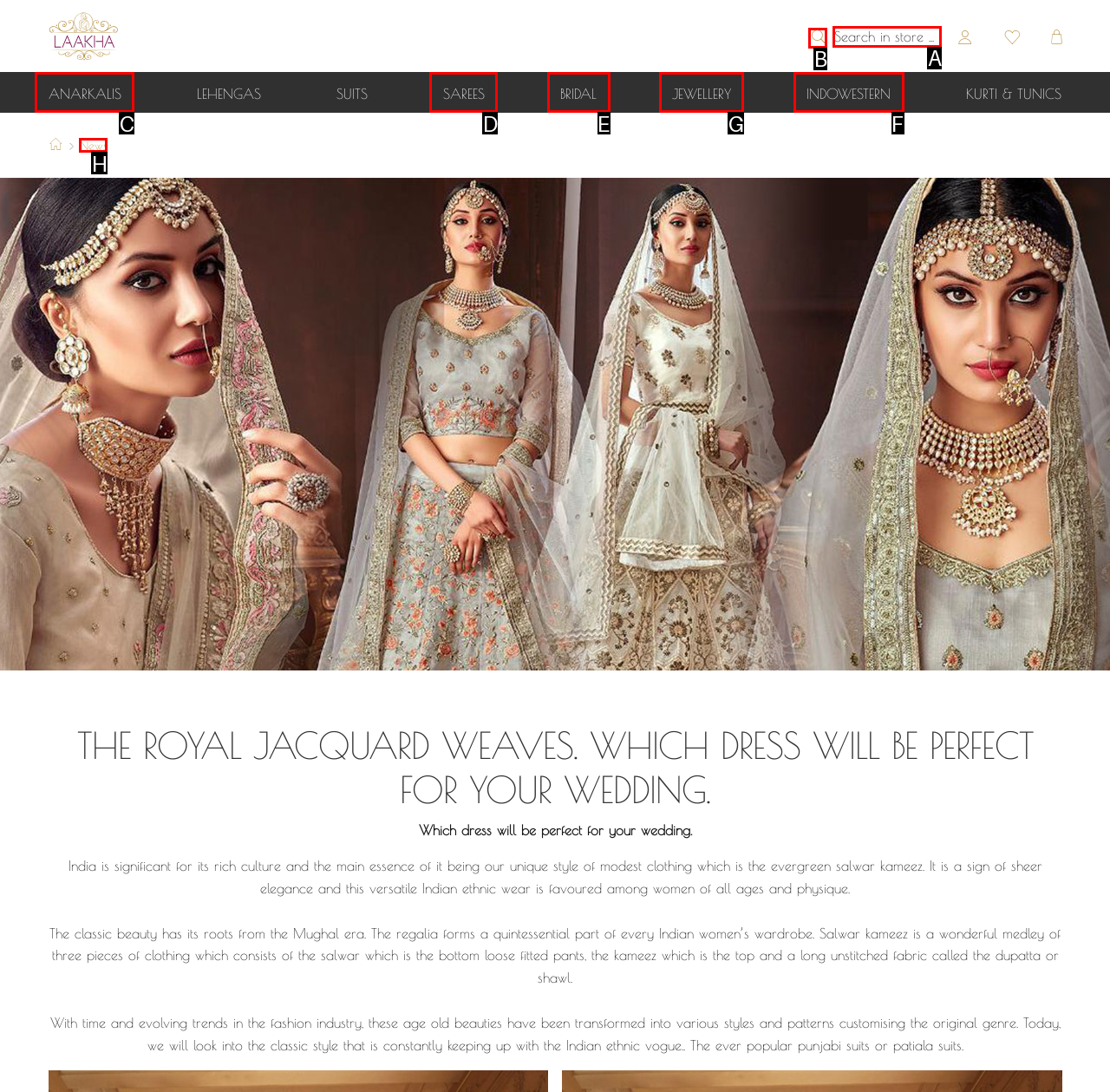From the given choices, which option should you click to complete this task: Read more about JEWELLERY? Answer with the letter of the correct option.

G